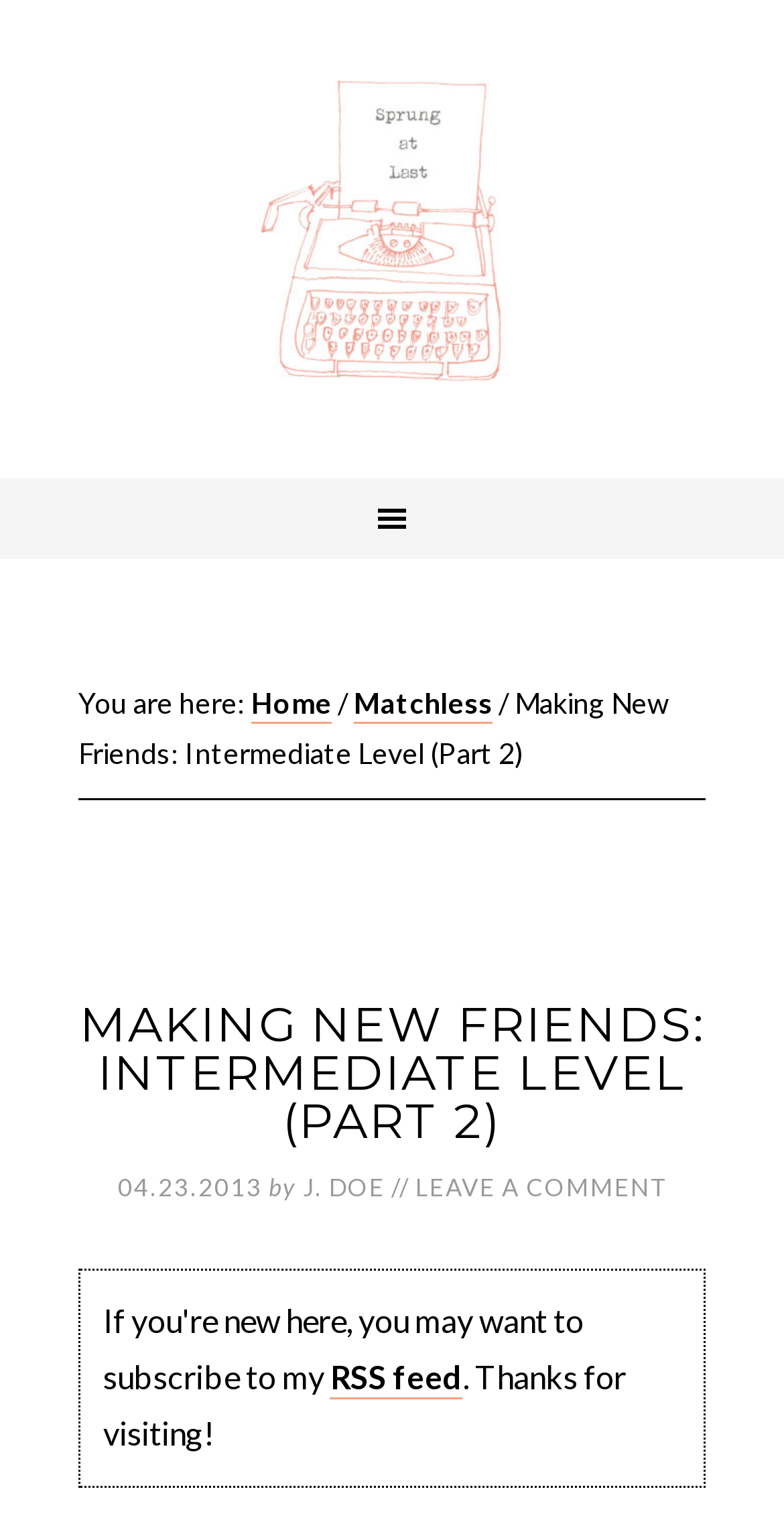Construct a thorough caption encompassing all aspects of the webpage.

The webpage appears to be a blog post titled "Making New Friends: Intermediate Level (Part 2)". At the top of the page, there is a large header with the title of the post, accompanied by the date "04.23.2013" and the author's name "J. DOE". Below the title, there is a navigation menu with links to "Home" and "Matchless", separated by breadcrumb separators.

The main content of the page is divided into two sections. The top section contains a link to "SPRUNG AT LAST" and takes up about half of the page's width. The bottom section contains the blog post's content, which is not explicitly described in the accessibility tree. However, based on the meta description, it seems to be a story about a Christmas party for a children's group and a board meeting for adults.

At the bottom of the page, there is a link to "RSS feed" and a message that says ". Thanks for visiting!". The overall layout of the page is simple and easy to navigate, with clear headings and concise text.